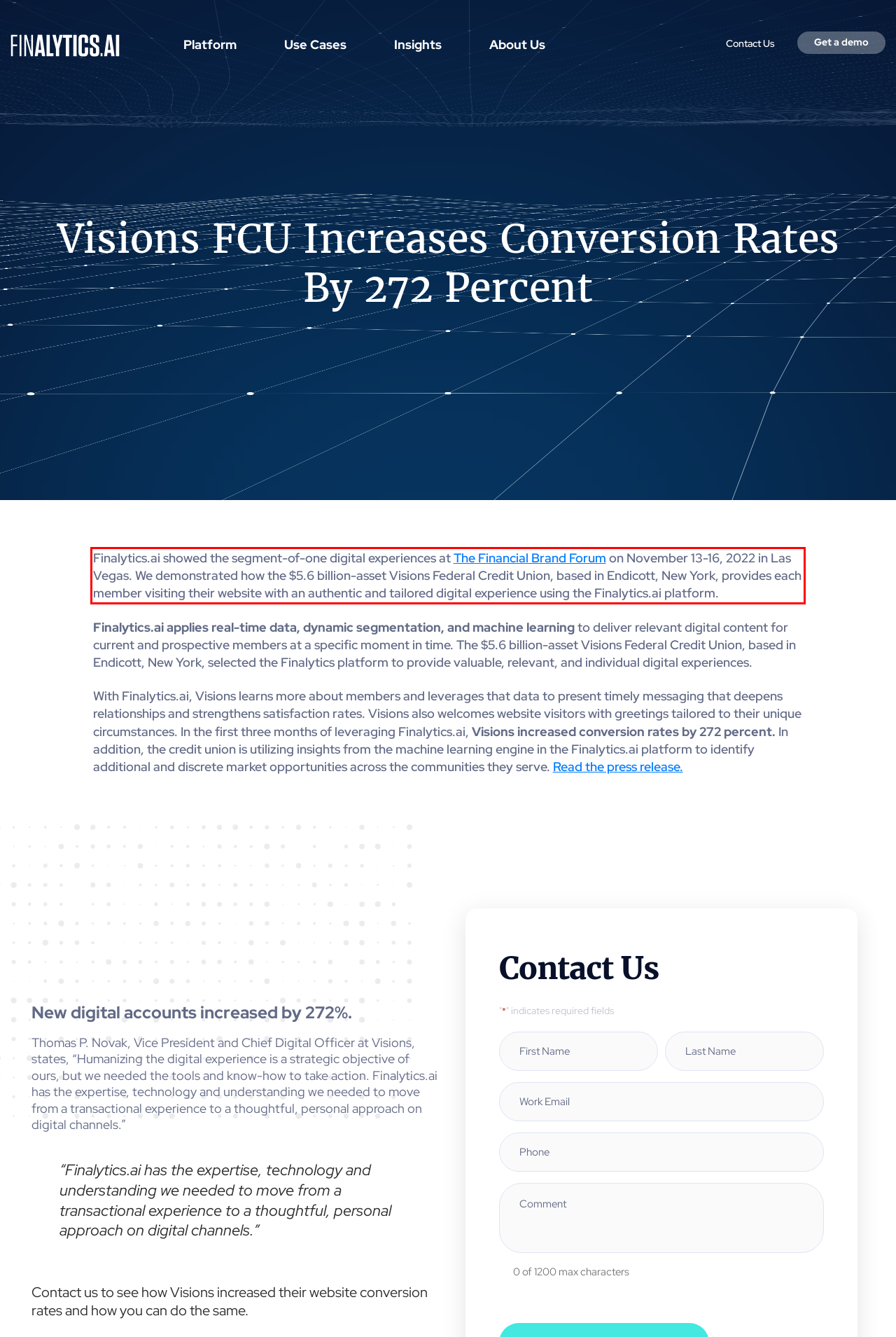There is a screenshot of a webpage with a red bounding box around a UI element. Please use OCR to extract the text within the red bounding box.

Finalytics.ai showed the segment-of-one digital experiences at The Financial Brand Forum on November 13-16, 2022 in Las Vegas. We demonstrated how the $5.6 billion-asset Visions Federal Credit Union, based in Endicott, New York, provides each member visiting their website with an authentic and tailored digital experience using the Finalytics.ai platform.